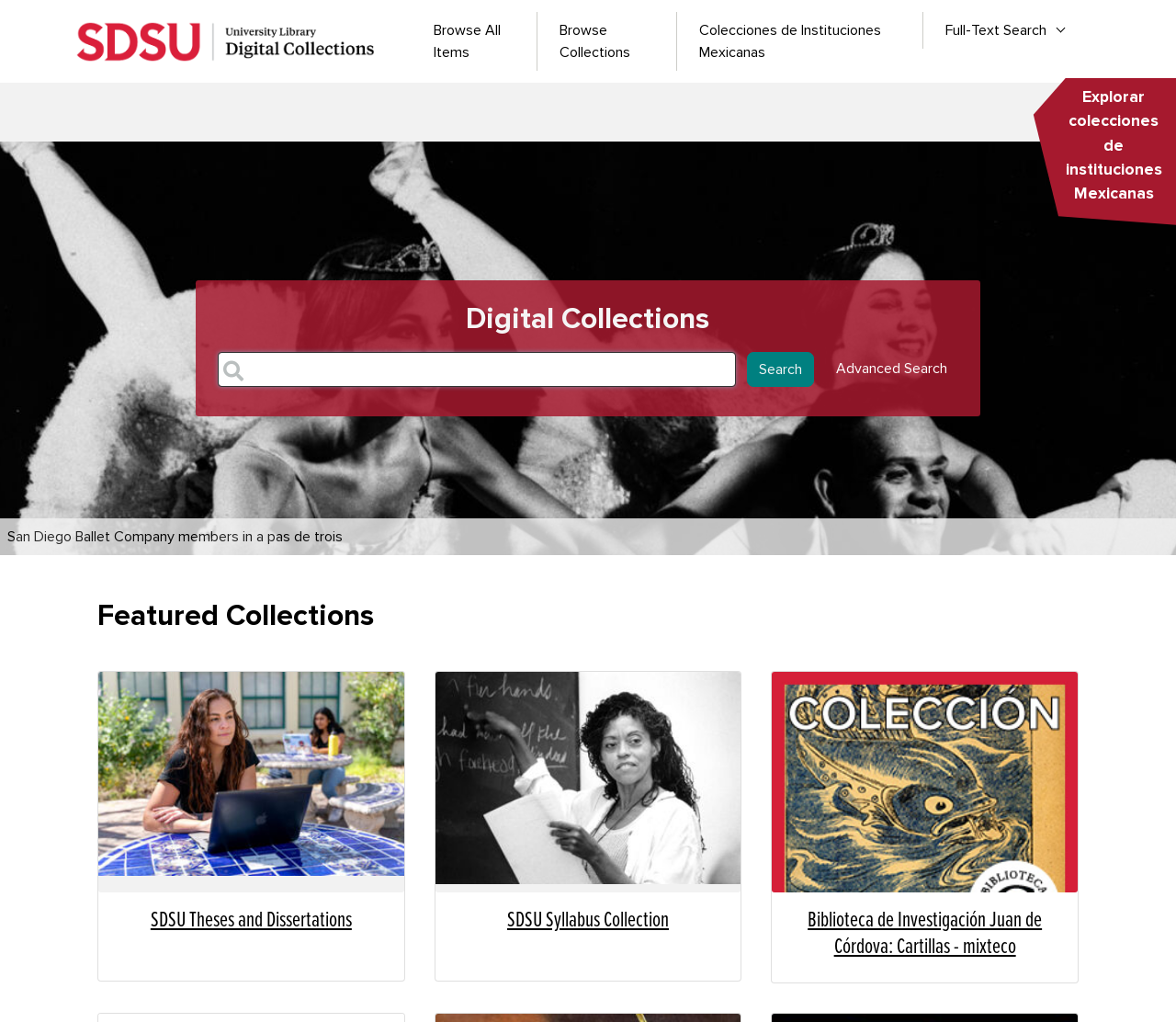Using the format (top-left x, top-left y, bottom-right x, bottom-right y), provide the bounding box coordinates for the described UI element. All values should be floating point numbers between 0 and 1: Explorar colecciones de instituciones Mexicanas

[0.9, 0.083, 0.994, 0.202]